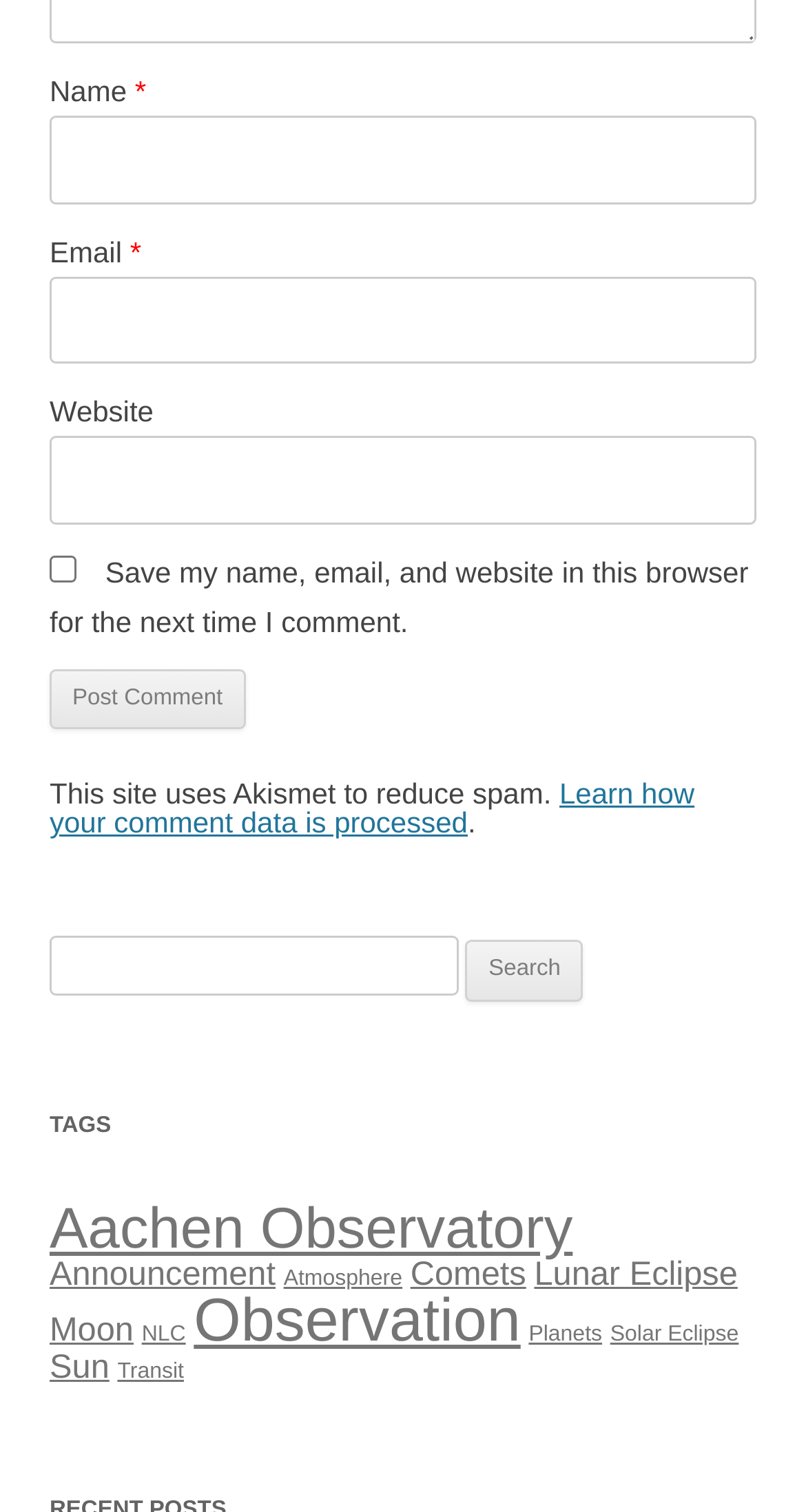Please identify the bounding box coordinates of the area I need to click to accomplish the following instruction: "Search for something".

[0.062, 0.619, 0.568, 0.659]